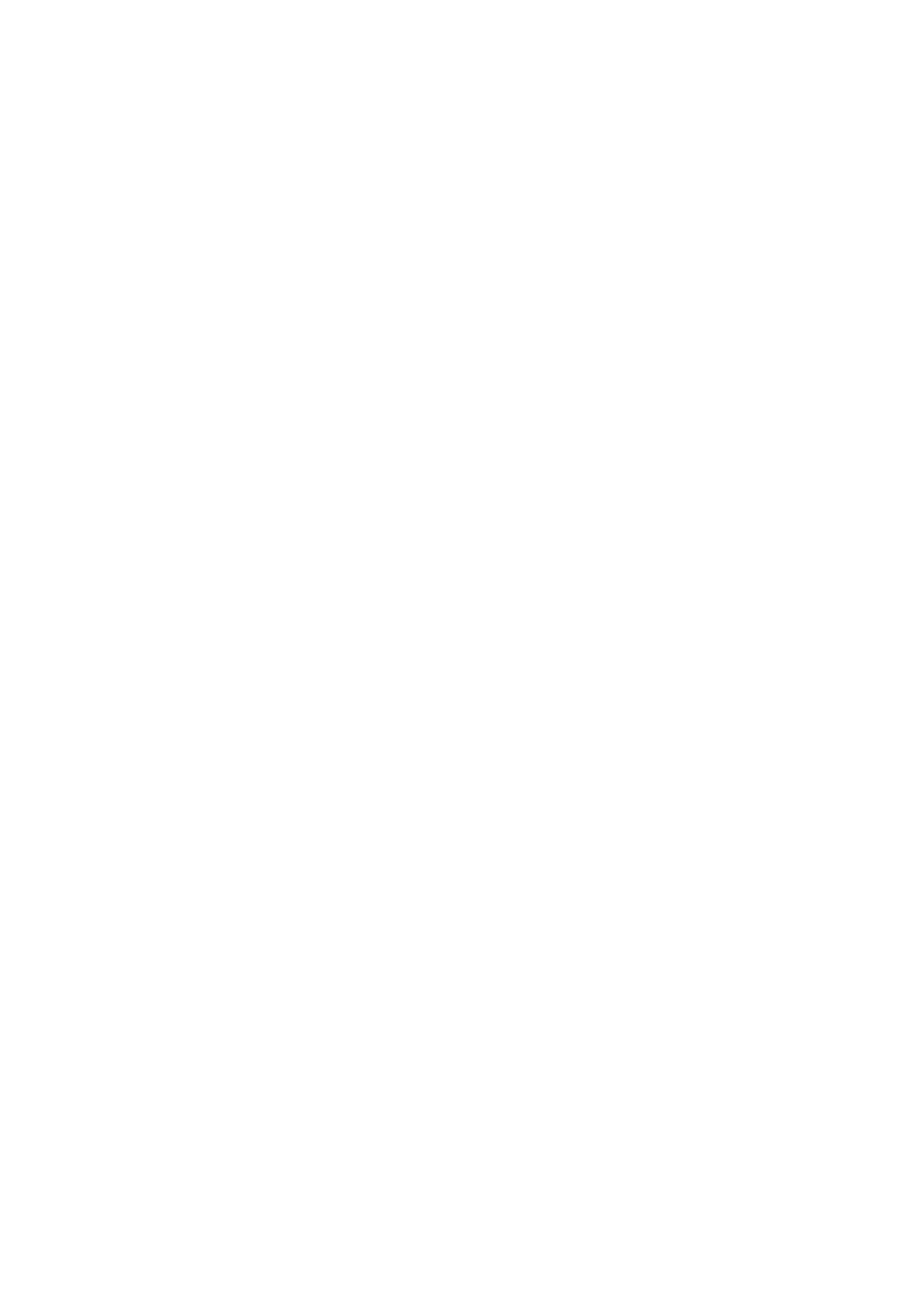Show the bounding box coordinates for the HTML element as described: "title="20_1993_Tom Latane"".

[0.684, 0.487, 0.857, 0.568]